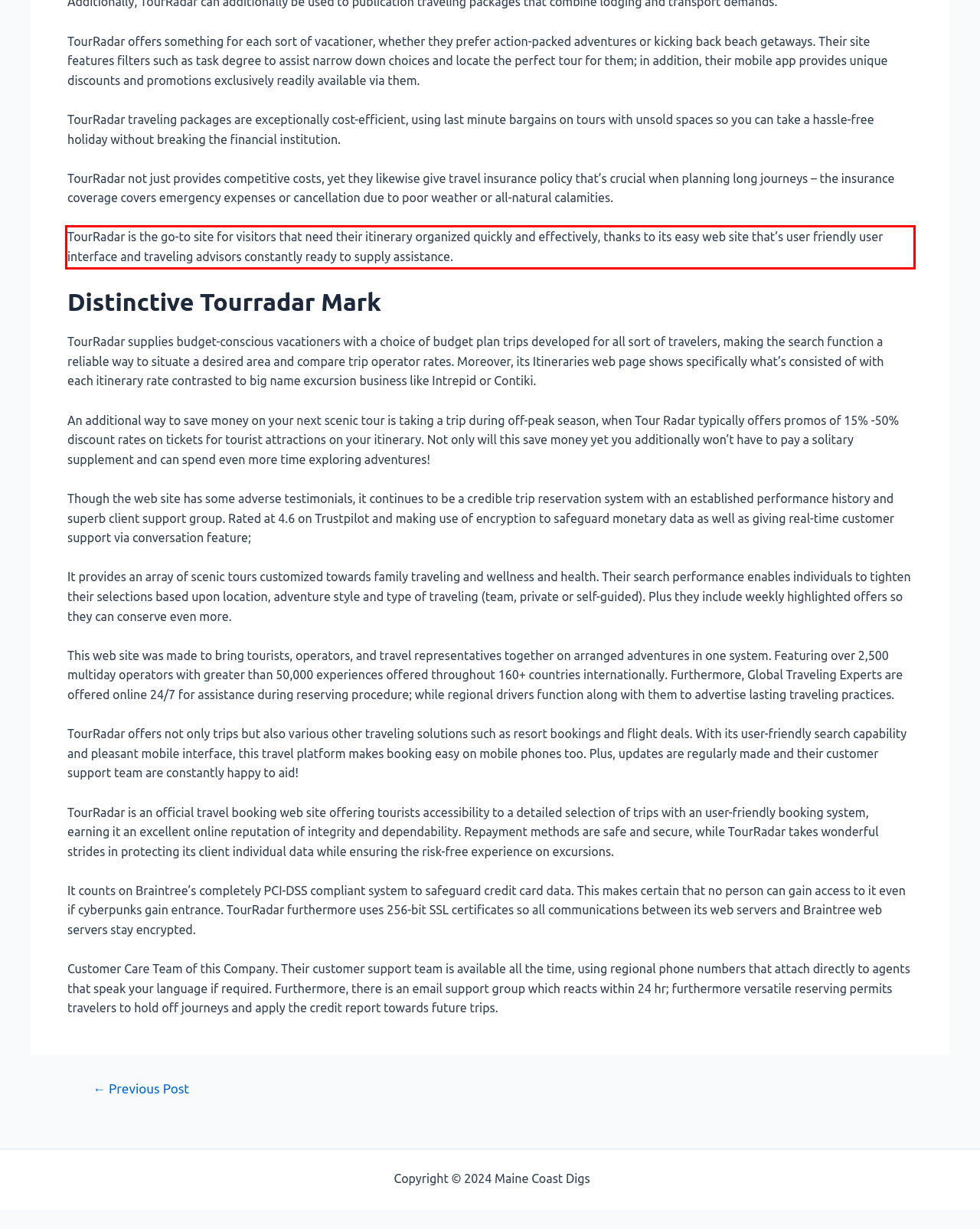Review the screenshot of the webpage and recognize the text inside the red rectangle bounding box. Provide the extracted text content.

TourRadar is the go-to site for visitors that need their itinerary organized quickly and effectively, thanks to its easy web site that’s user friendly user interface and traveling advisors constantly ready to supply assistance.